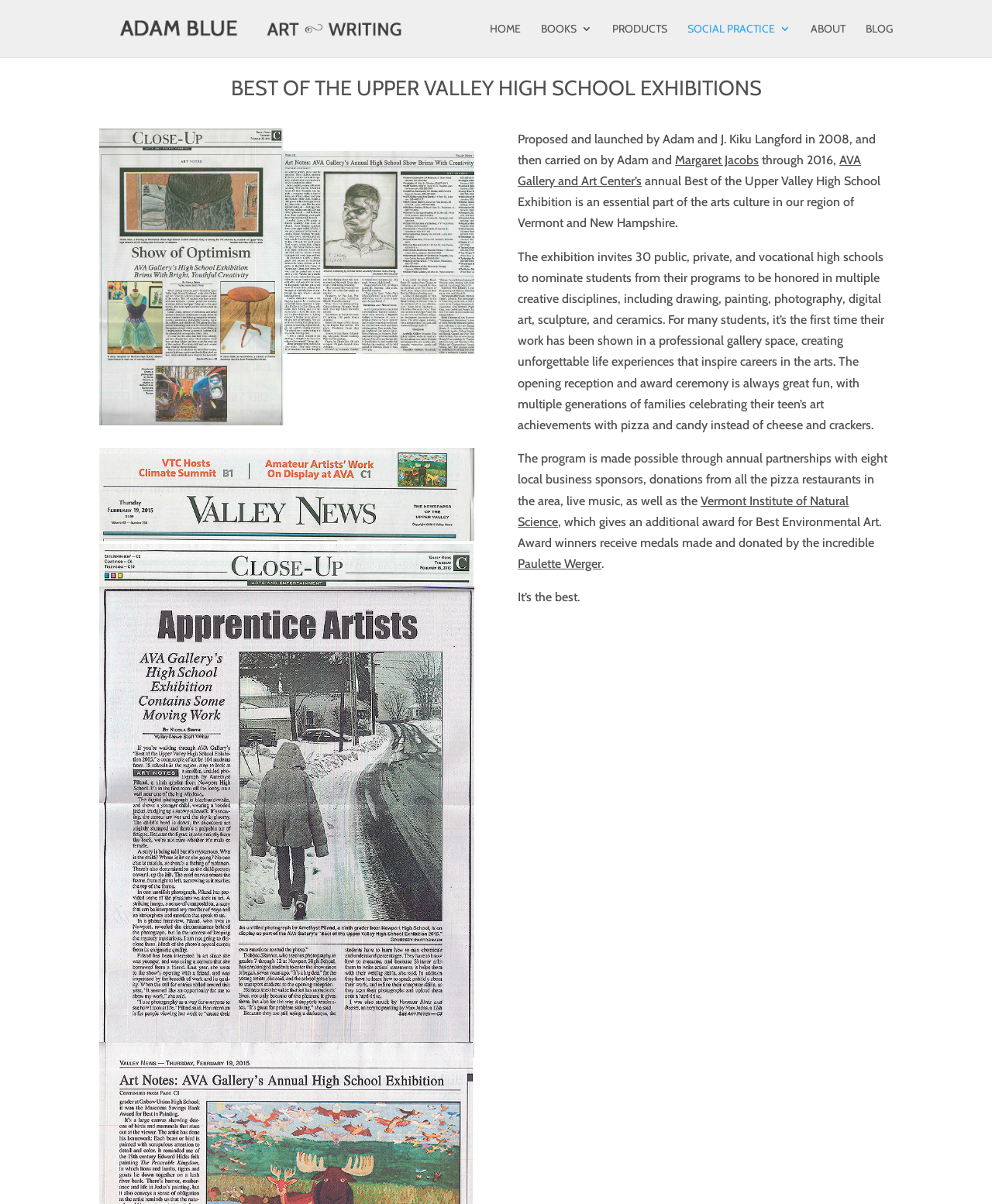Answer the question below with a single word or a brief phrase: 
What is the name of the institute that gives an additional award for Best Environmental Art?

Vermont Institute of Natural Science